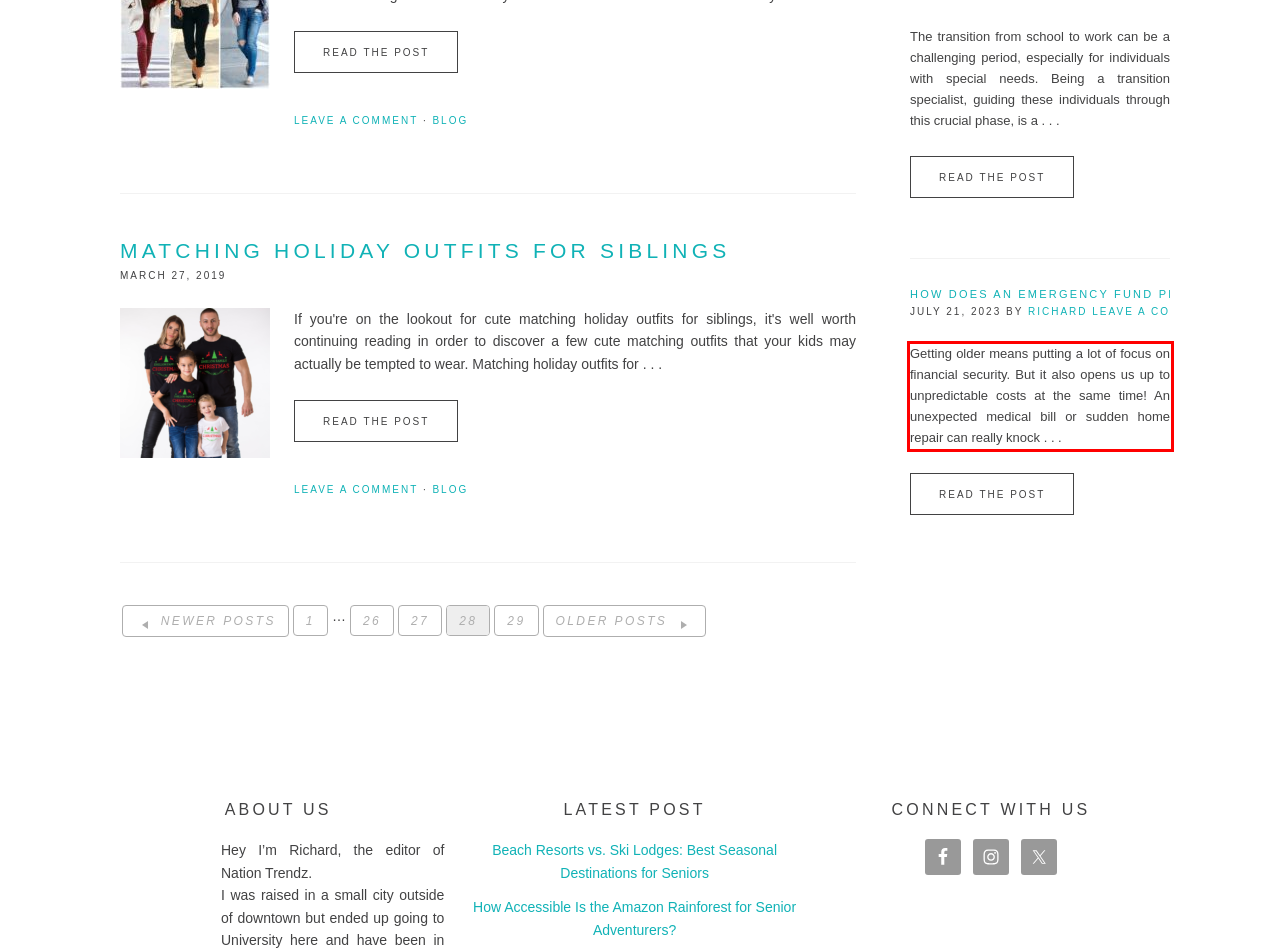View the screenshot of the webpage and identify the UI element surrounded by a red bounding box. Extract the text contained within this red bounding box.

Getting older means putting a lot of focus on financial security. But it also opens us up to unpredictable costs at the same time! An unexpected medical bill or sudden home repair can really knock . . .